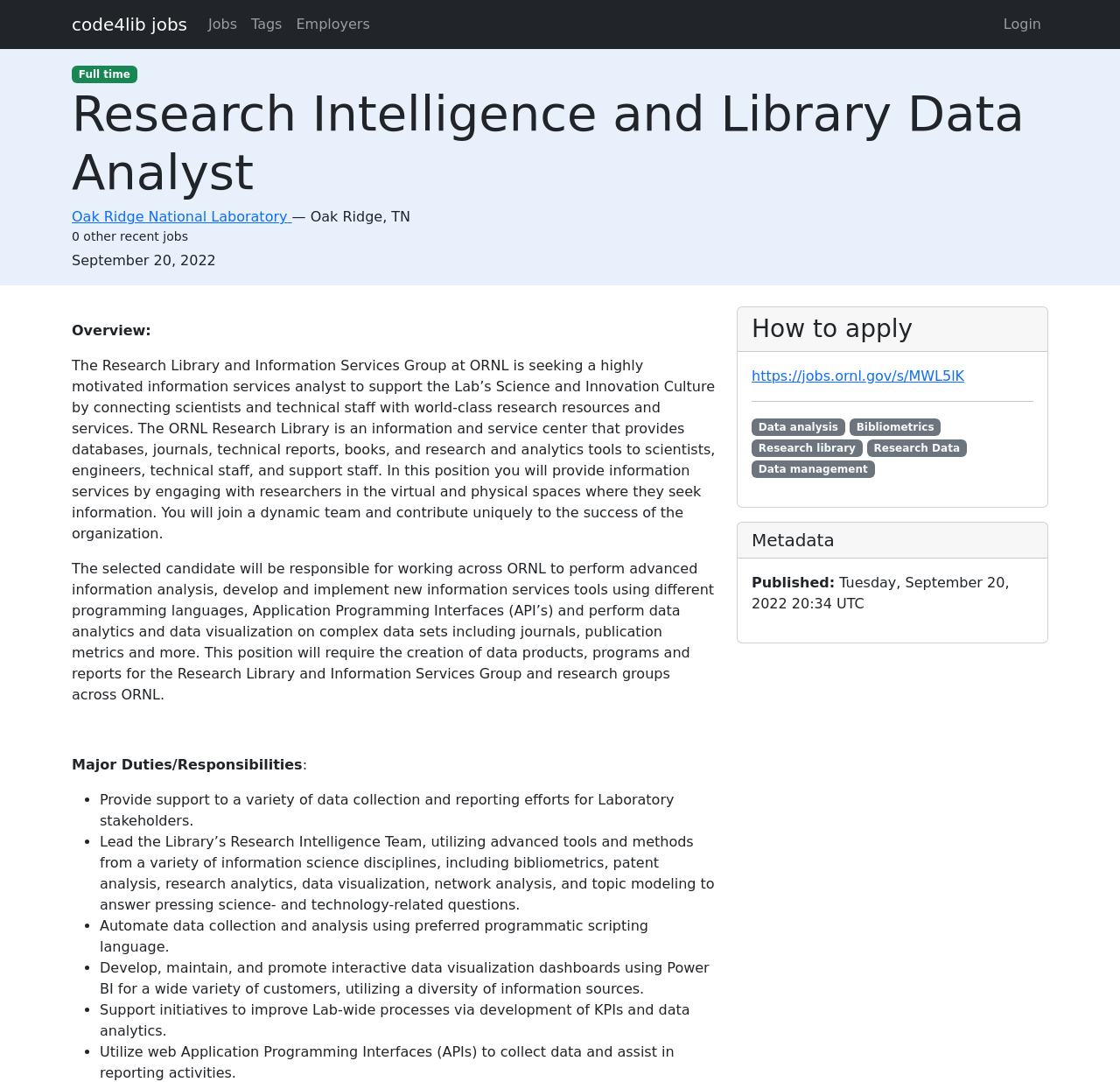Find the bounding box coordinates for the UI element that matches this description: "Jobs".

[0.18, 0.006, 0.218, 0.039]